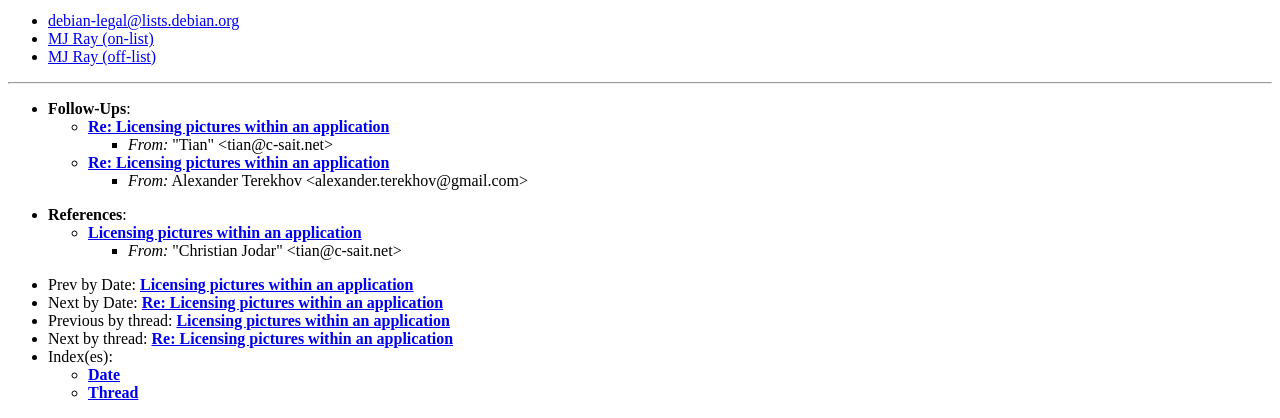Locate the bounding box coordinates of the clickable region to complete the following instruction: "Check previous email by date."

[0.109, 0.66, 0.323, 0.701]